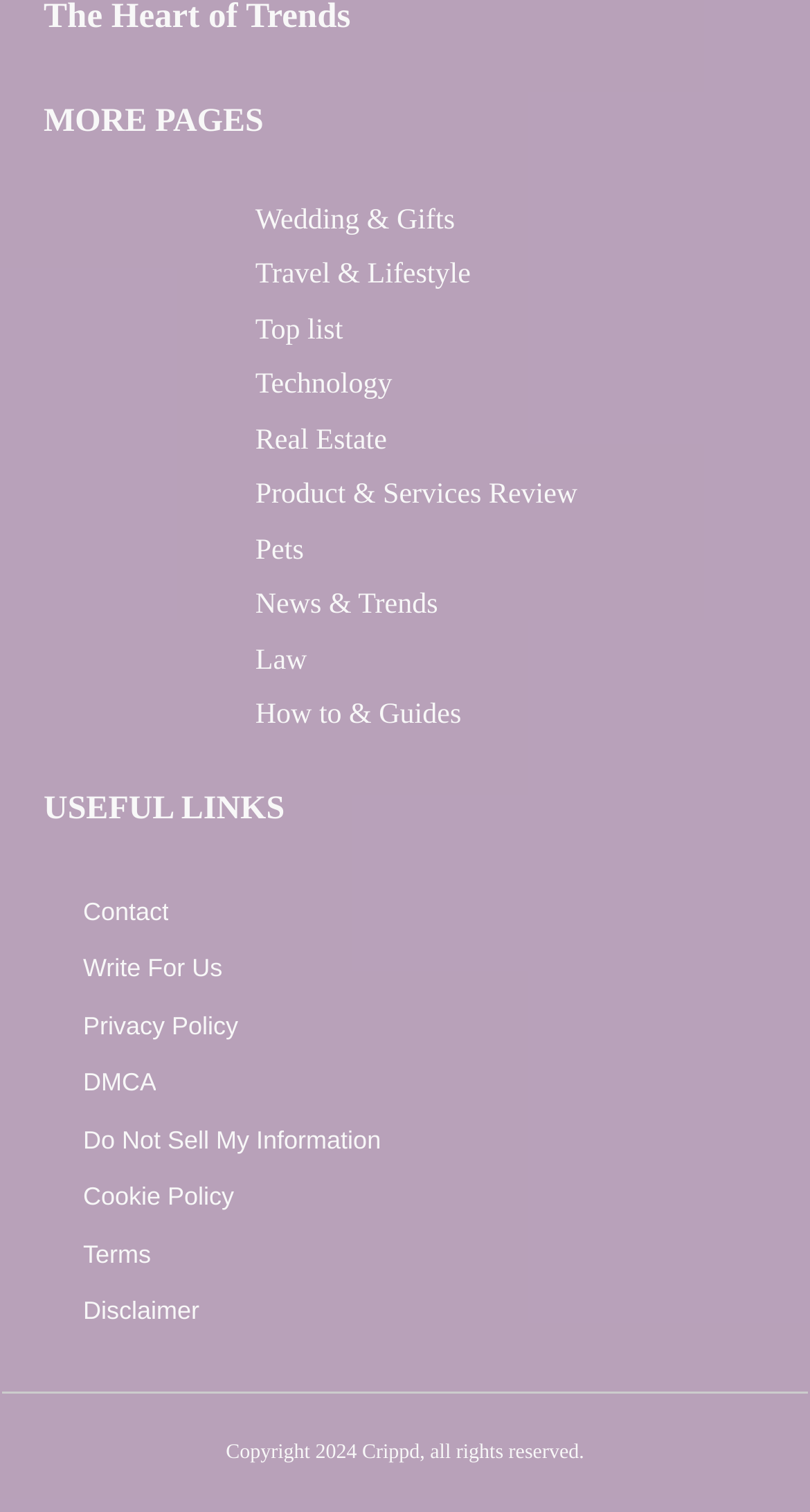Please determine the bounding box coordinates of the section I need to click to accomplish this instruction: "Click on Wedding & Gifts".

[0.315, 0.13, 0.562, 0.164]